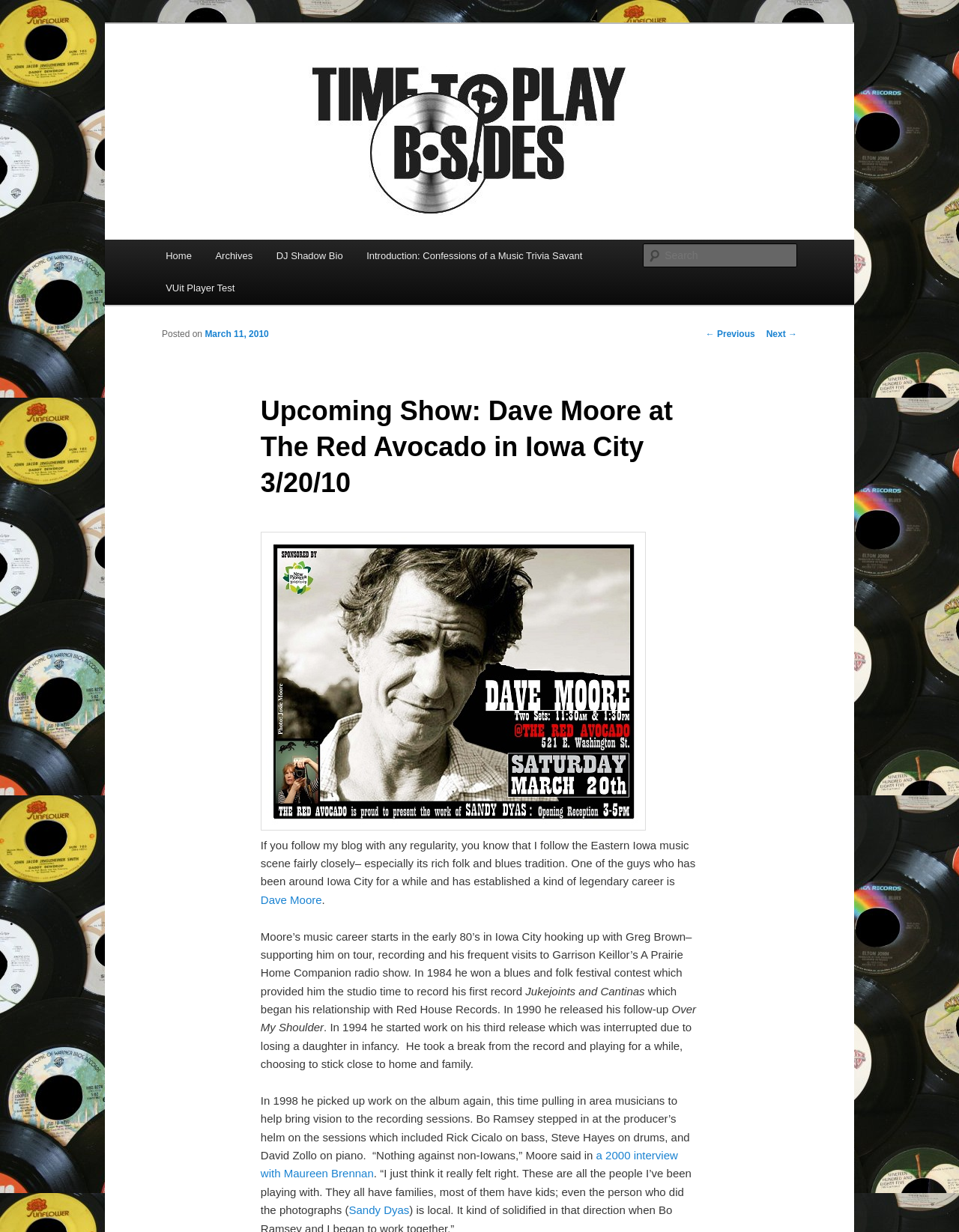Look at the image and write a detailed answer to the question: 
What is the name of the photographer mentioned in the article?

I found the answer by reading the article and identifying the photographer mentioned in the text. The article mentions that Sandy Dyas took the photographs for Dave Moore's album.